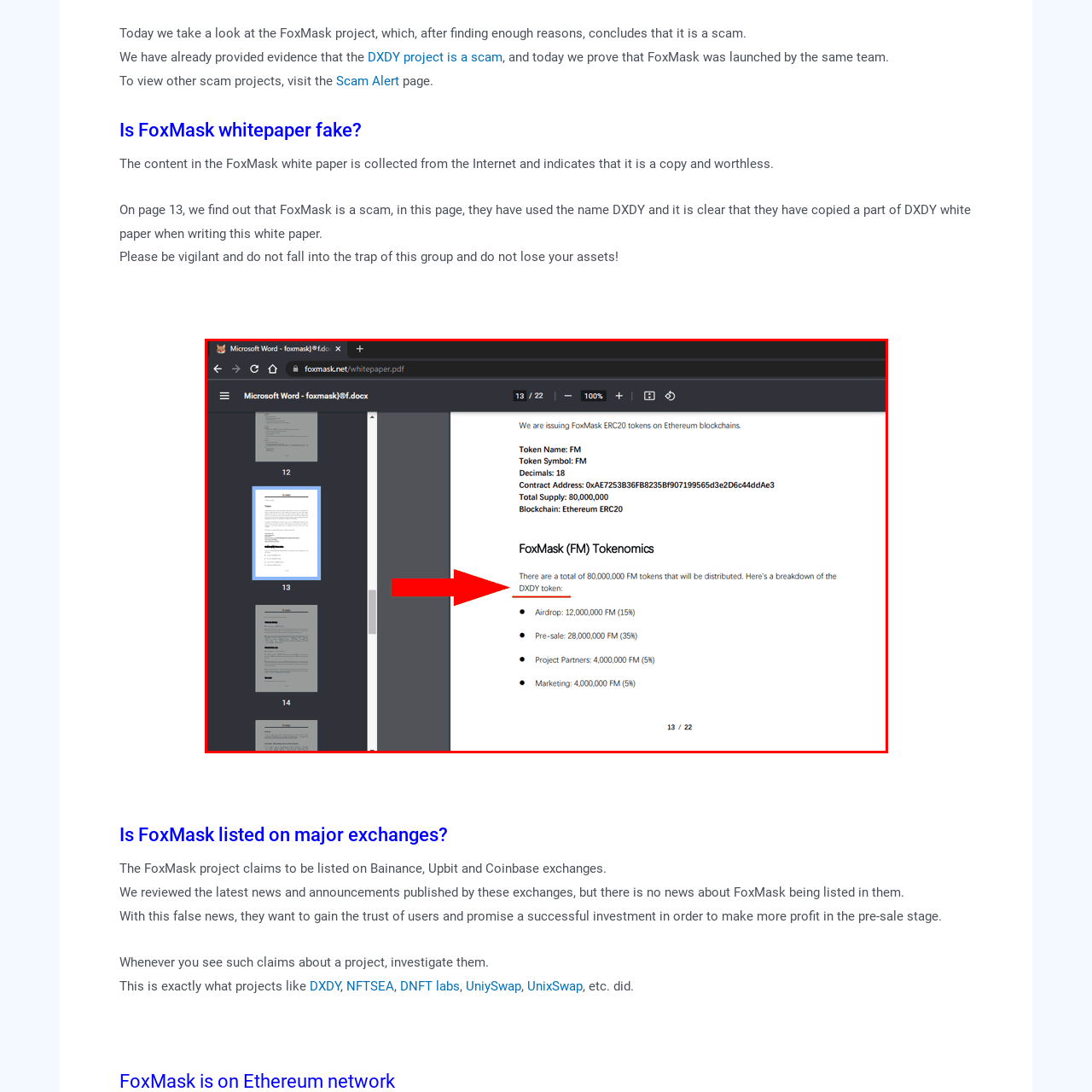Look closely at the image surrounded by the red box, What percentage of FM tokens is allocated for airdrop? Give your answer as a single word or phrase.

15%